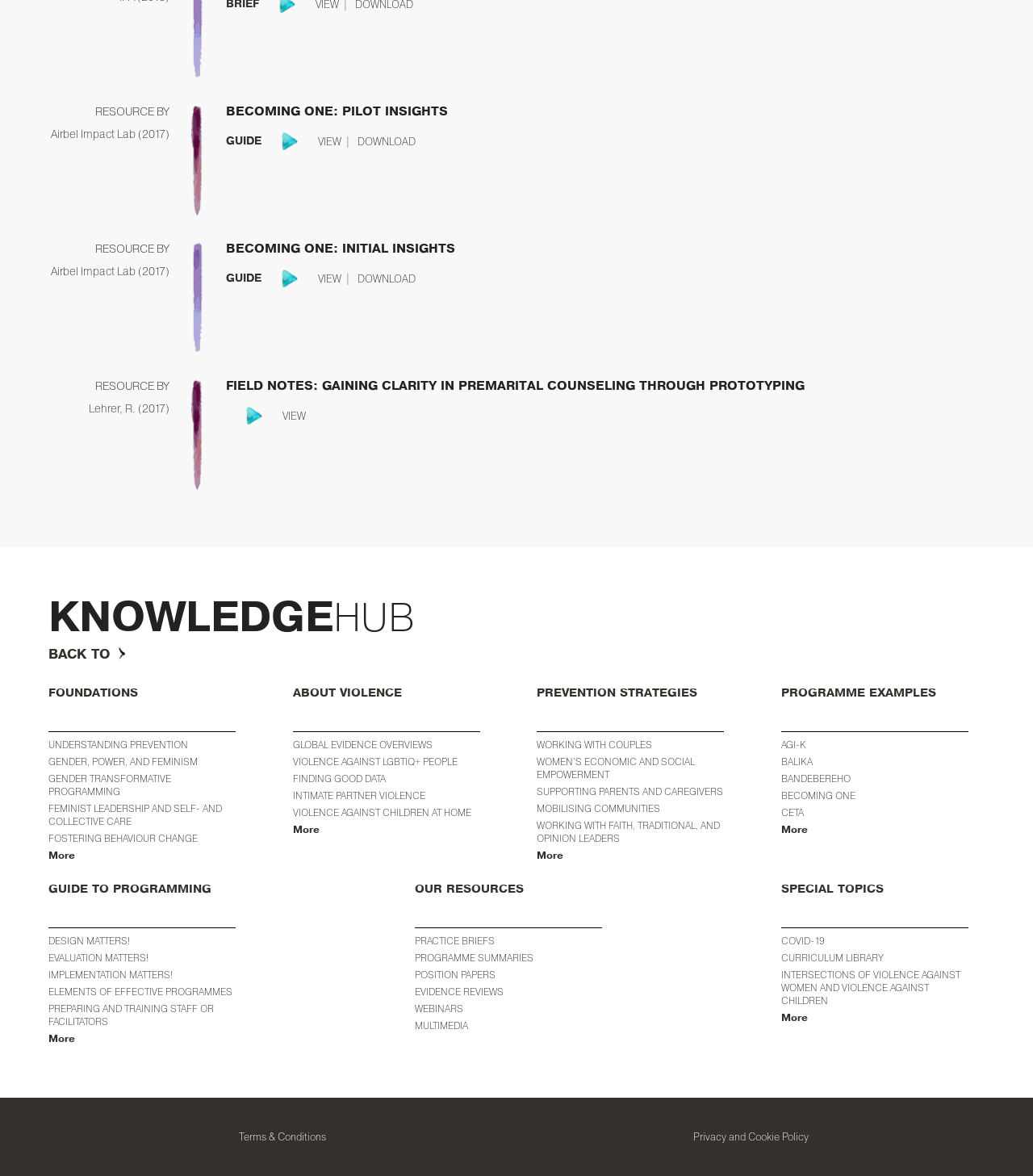How many sections are there in the webpage? Examine the screenshot and reply using just one word or a brief phrase.

5